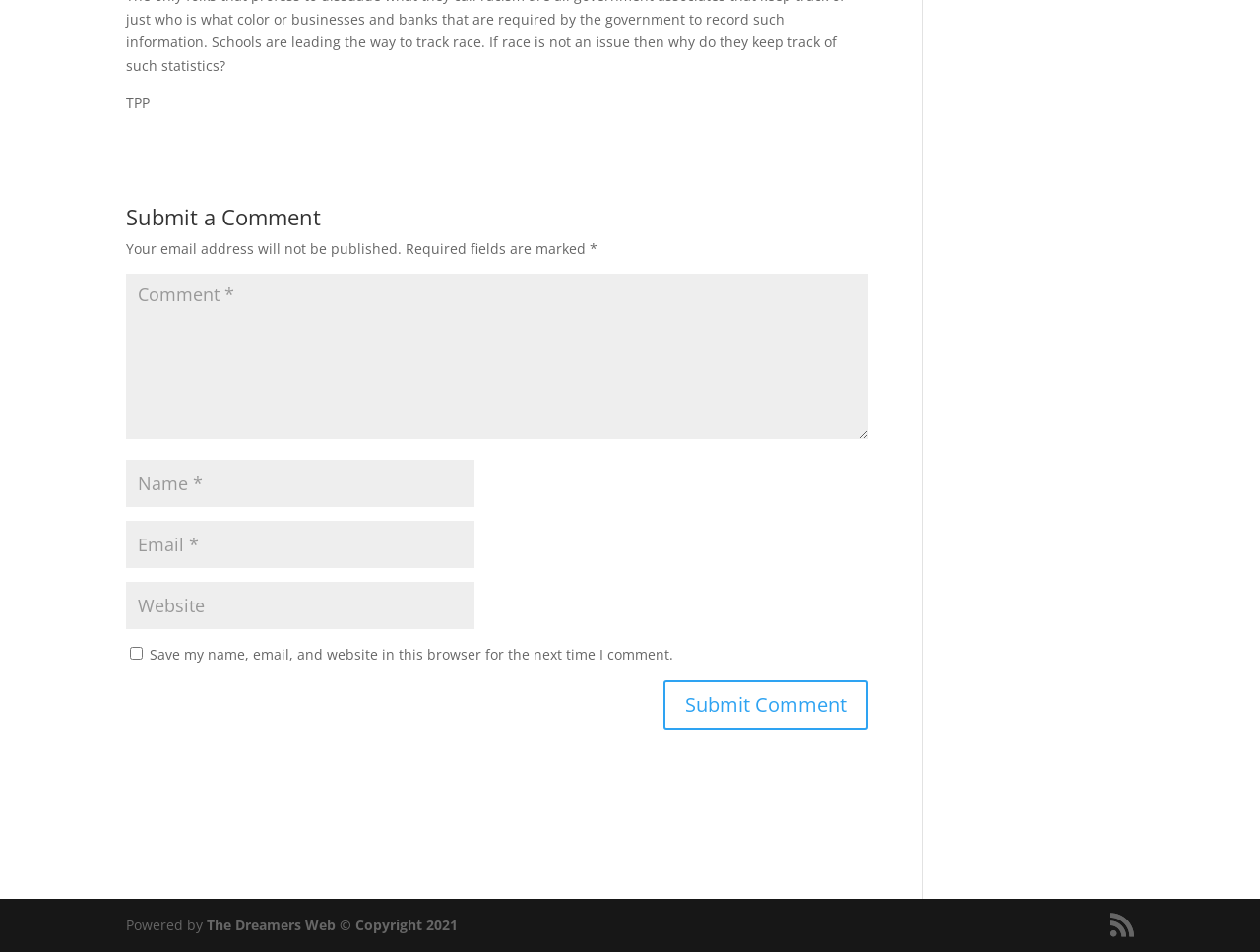What is the default state of the checkbox?
Please provide a single word or phrase as your answer based on the screenshot.

Unchecked